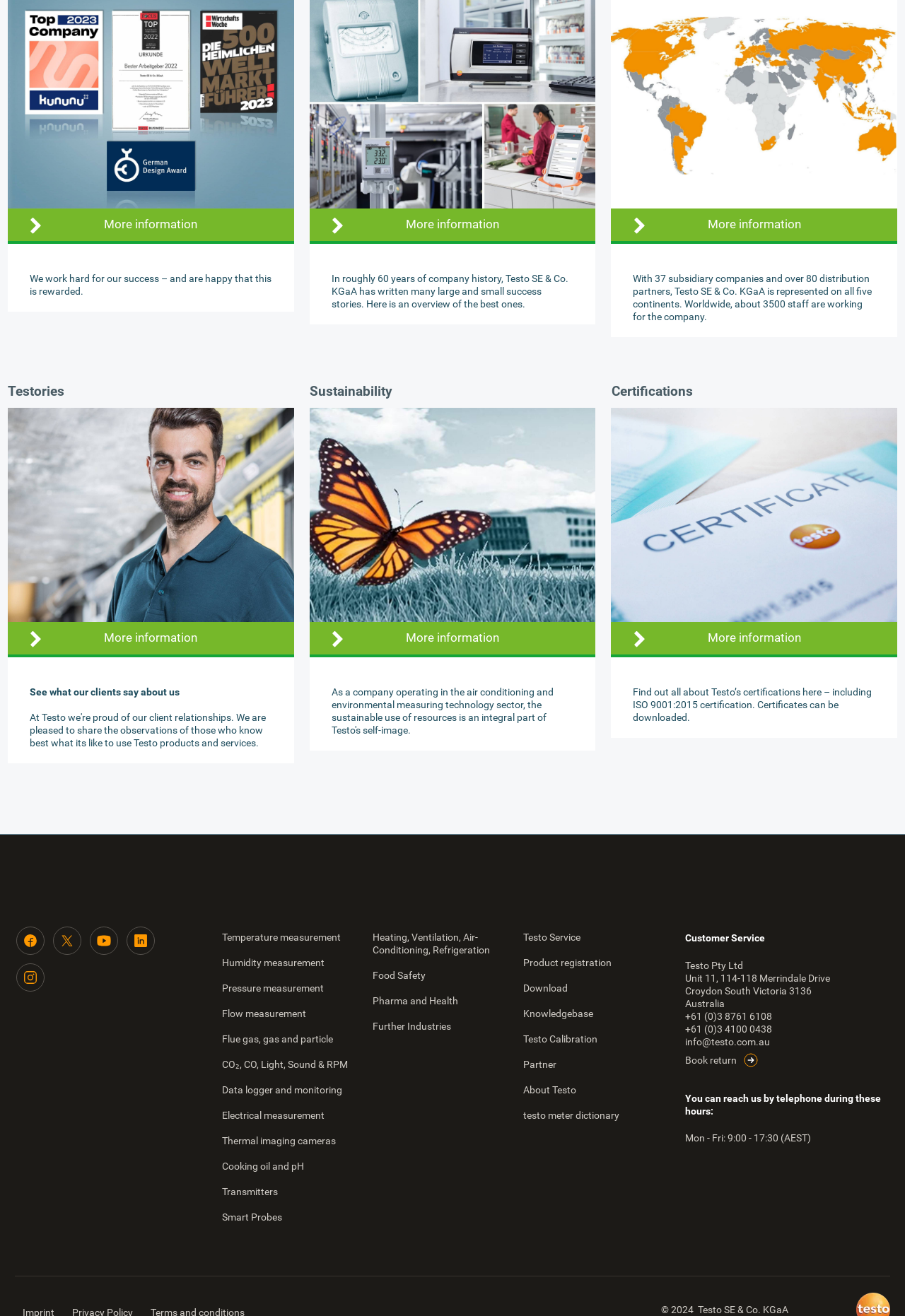What is the certification mentioned on the webpage?
Look at the webpage screenshot and answer the question with a detailed explanation.

I read the text under the 'Certifications' heading and found that the webpage mentions 'ISO 9001:2015 certification'.